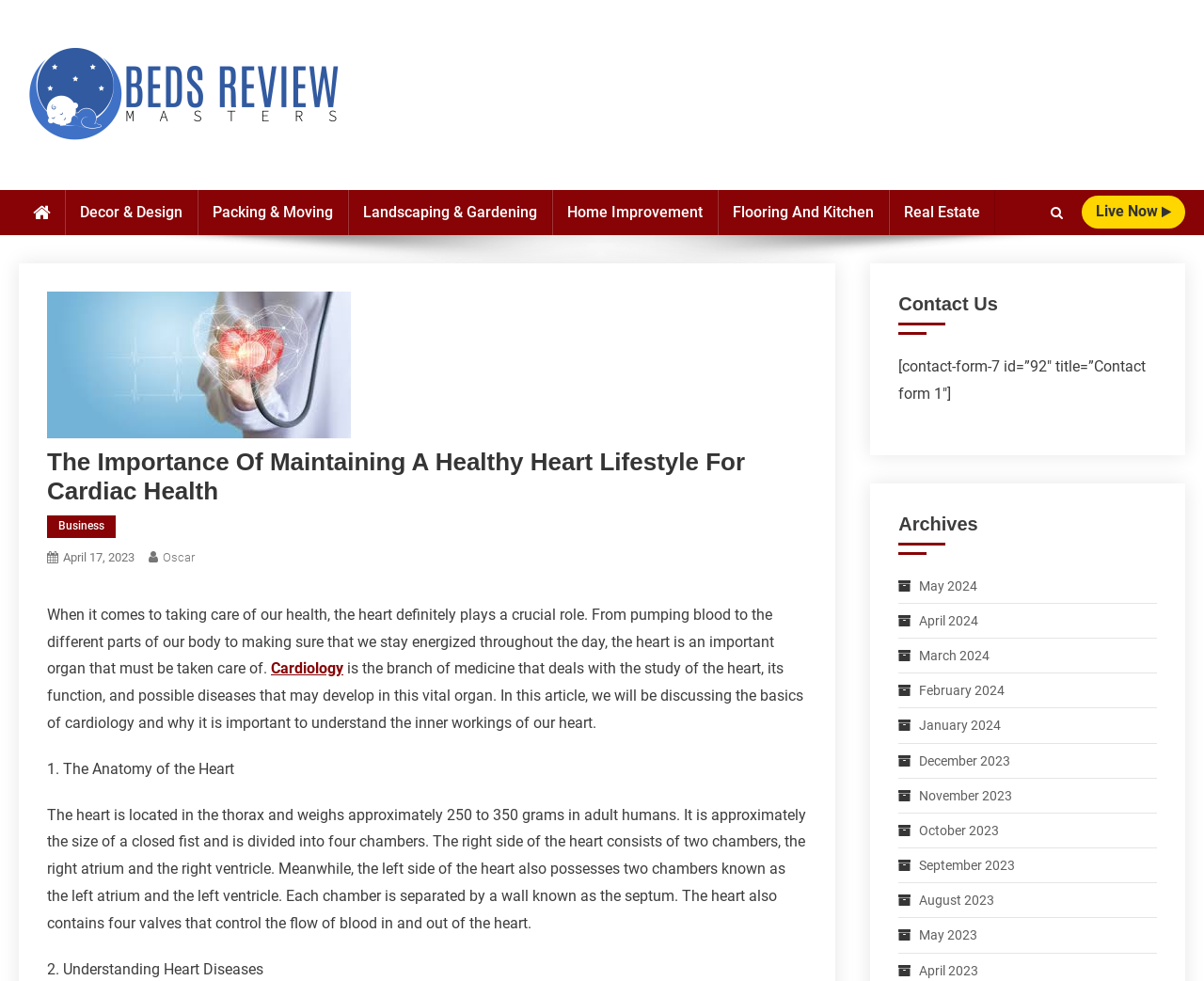Identify the bounding box coordinates of the element to click to follow this instruction: 'Click on the 'Live Now' link'. Ensure the coordinates are four float values between 0 and 1, provided as [left, top, right, bottom].

[0.898, 0.199, 0.984, 0.233]